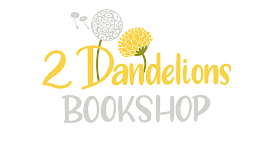Please provide a brief answer to the following inquiry using a single word or phrase:
How many dandelions are in the logo?

Two